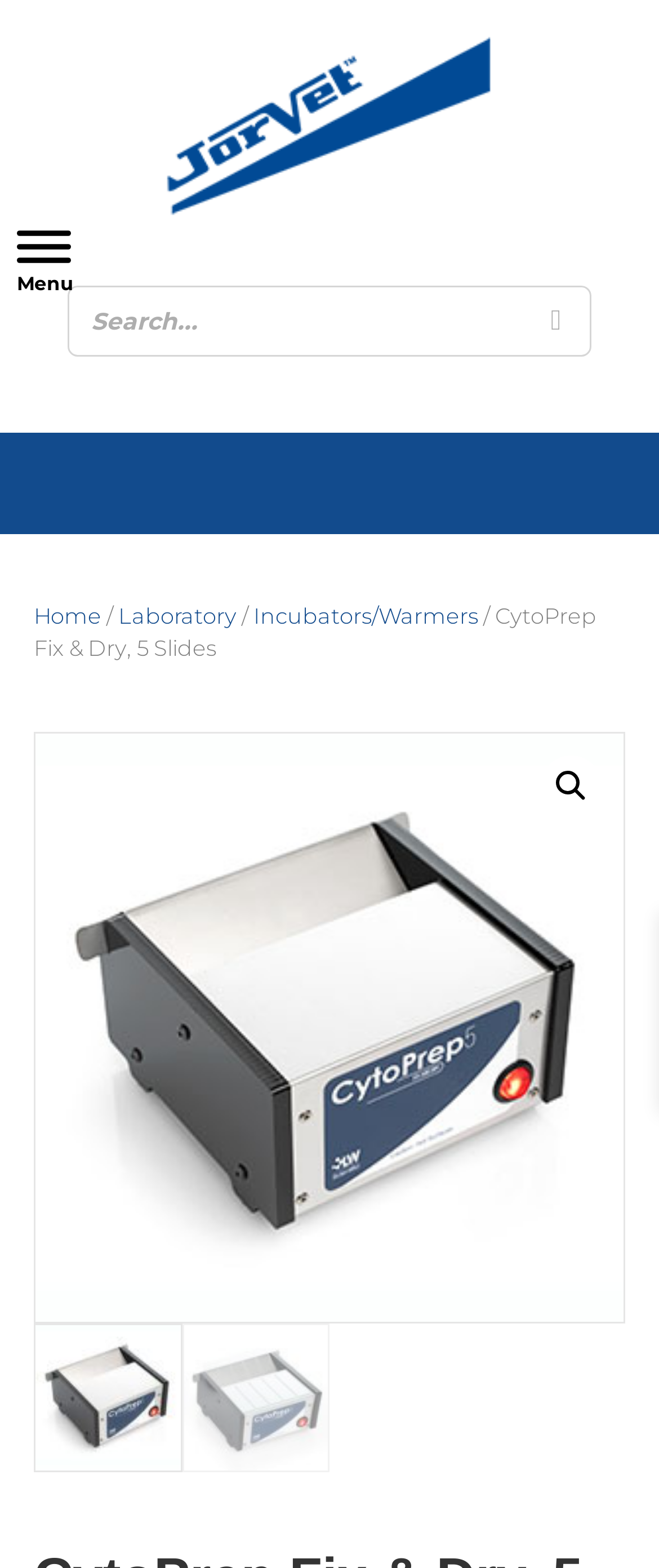Identify the bounding box coordinates for the element you need to click to achieve the following task: "View product images". The coordinates must be four float values ranging from 0 to 1, formatted as [left, top, right, bottom].

[0.051, 0.467, 0.949, 0.844]